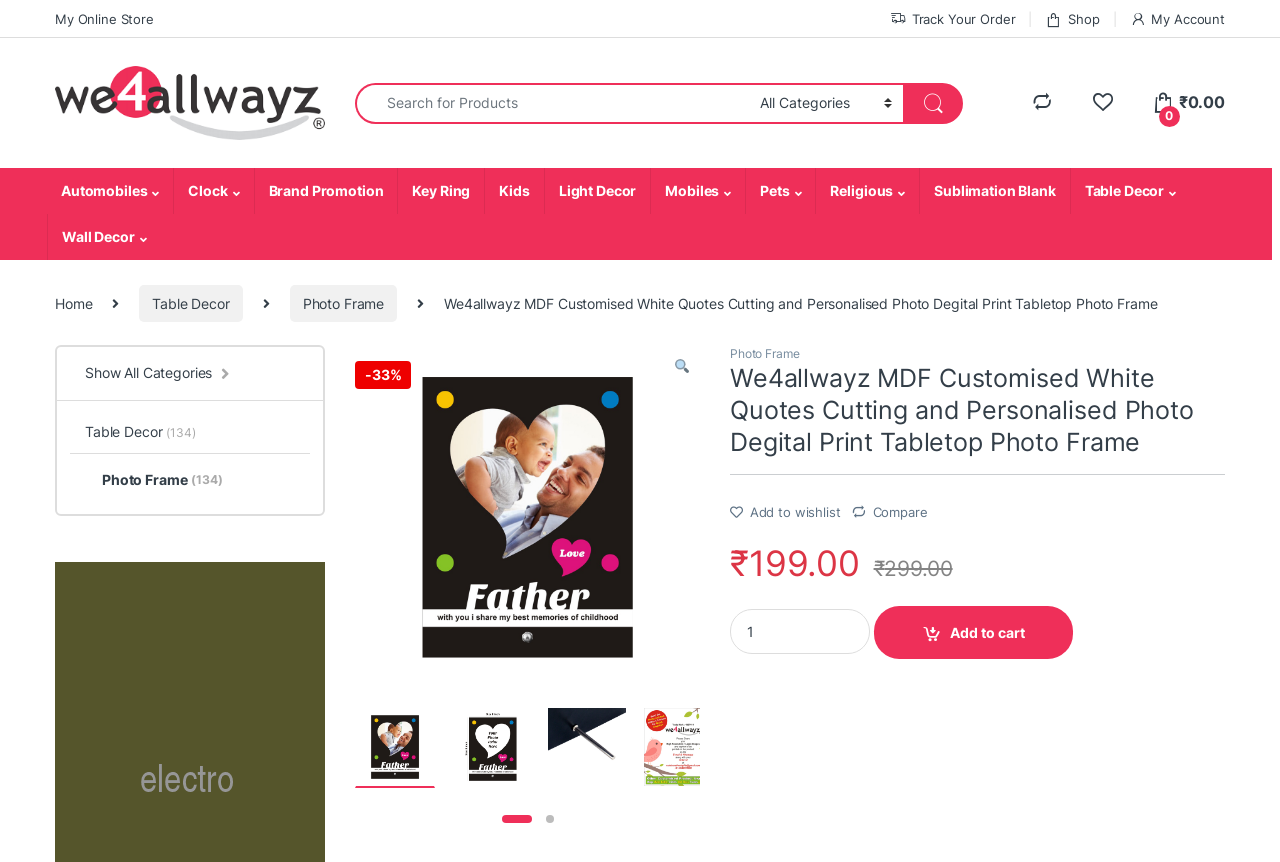Extract the bounding box of the UI element described as: "Table Decor (134)".

[0.055, 0.481, 0.153, 0.525]